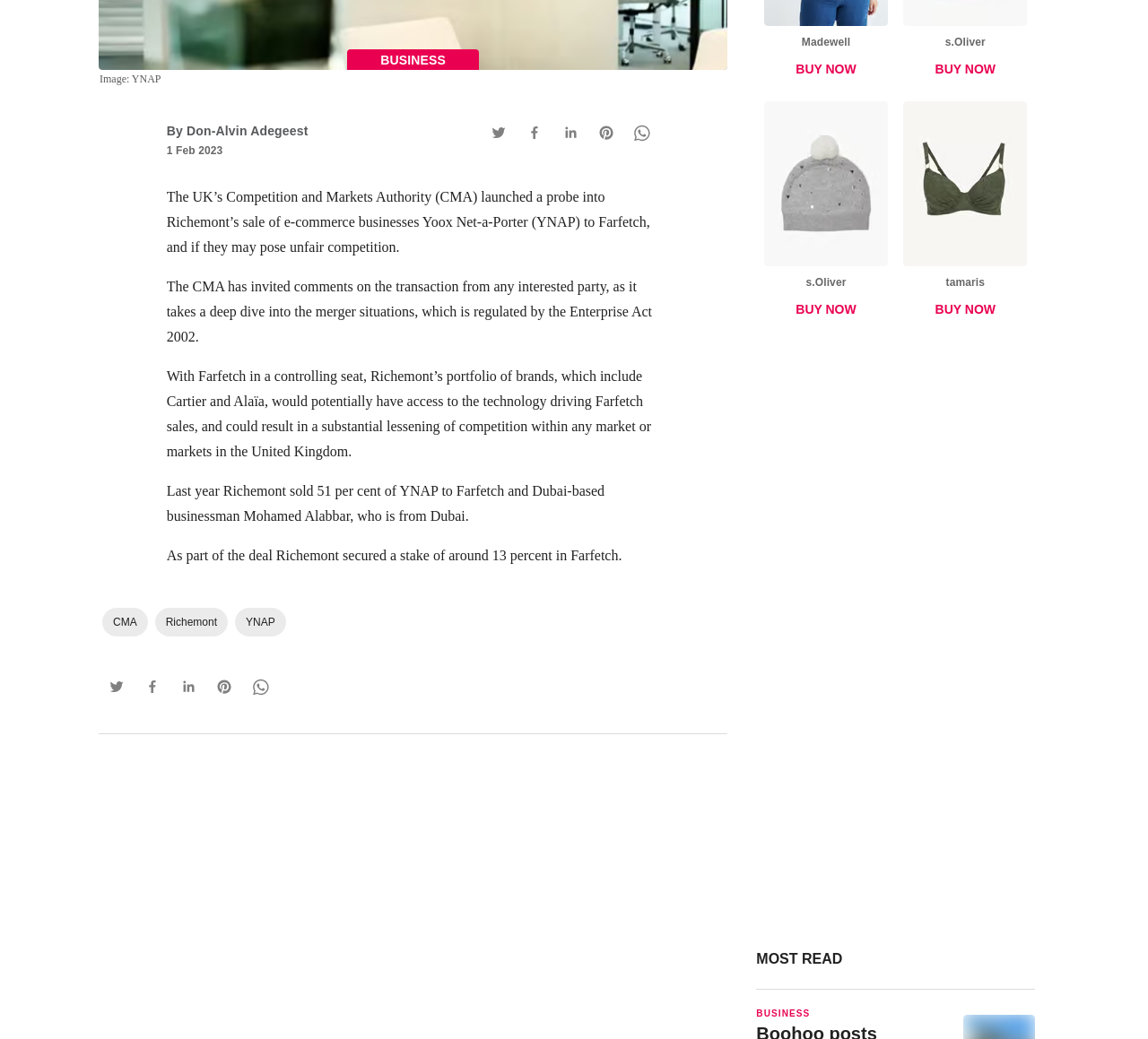Determine the bounding box coordinates for the HTML element described here: "Richemont".

[0.132, 0.59, 0.202, 0.605]